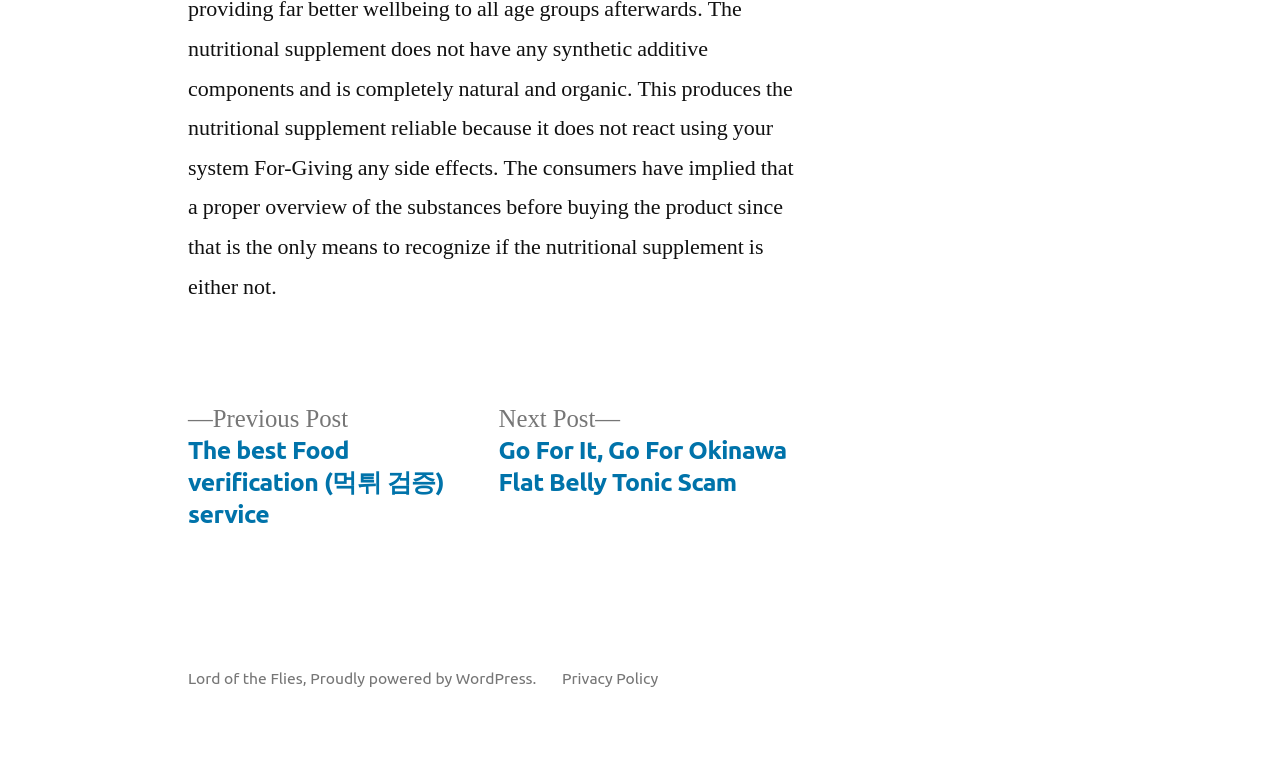What is the previous post about?
Utilize the information in the image to give a detailed answer to the question.

I found the link 'Previous post: The best Food verification (먹튀 검증) service' in the navigation section, which suggests that the previous post is about food verification.